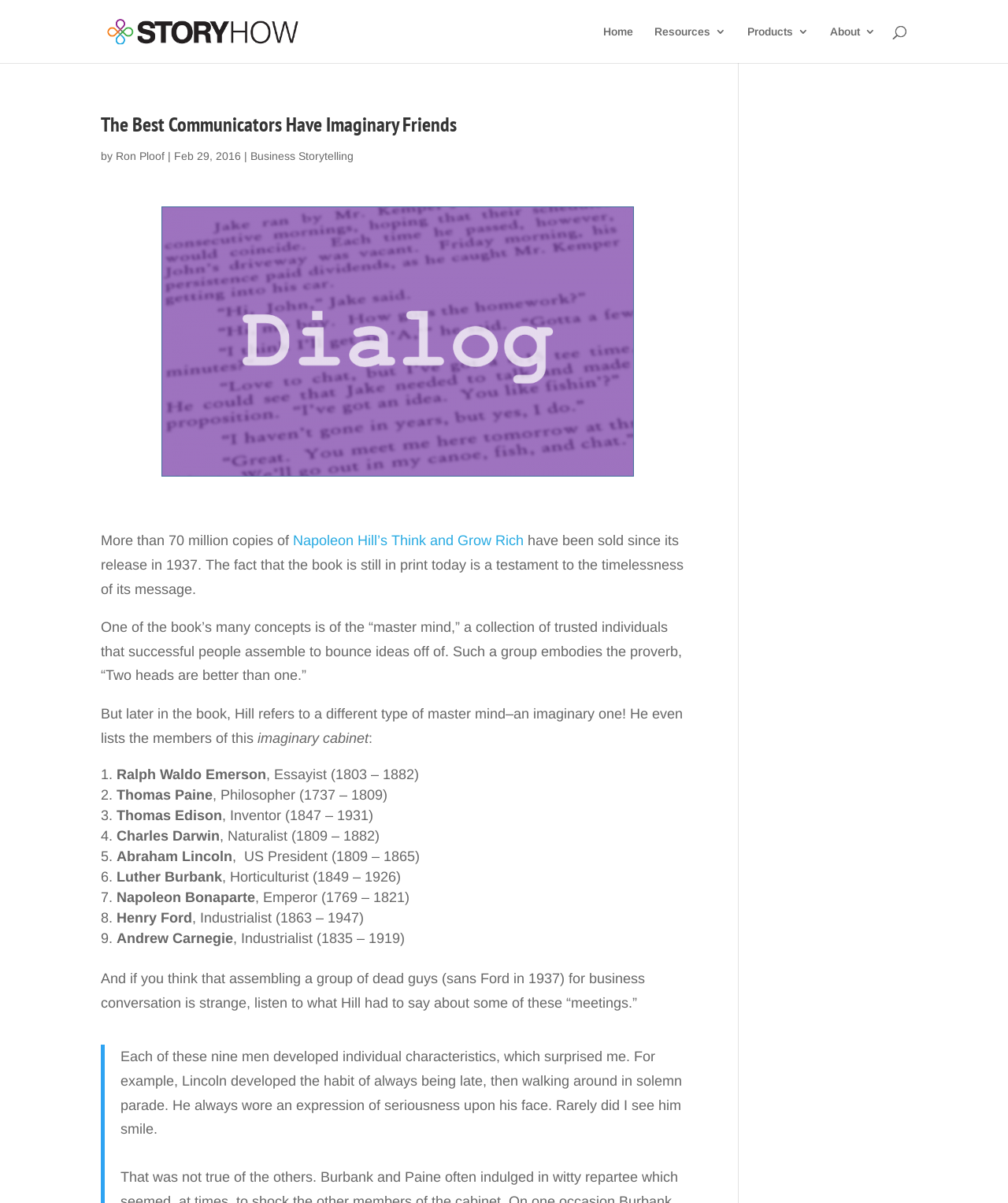Determine the bounding box coordinates for the HTML element described here: "Procedure".

None